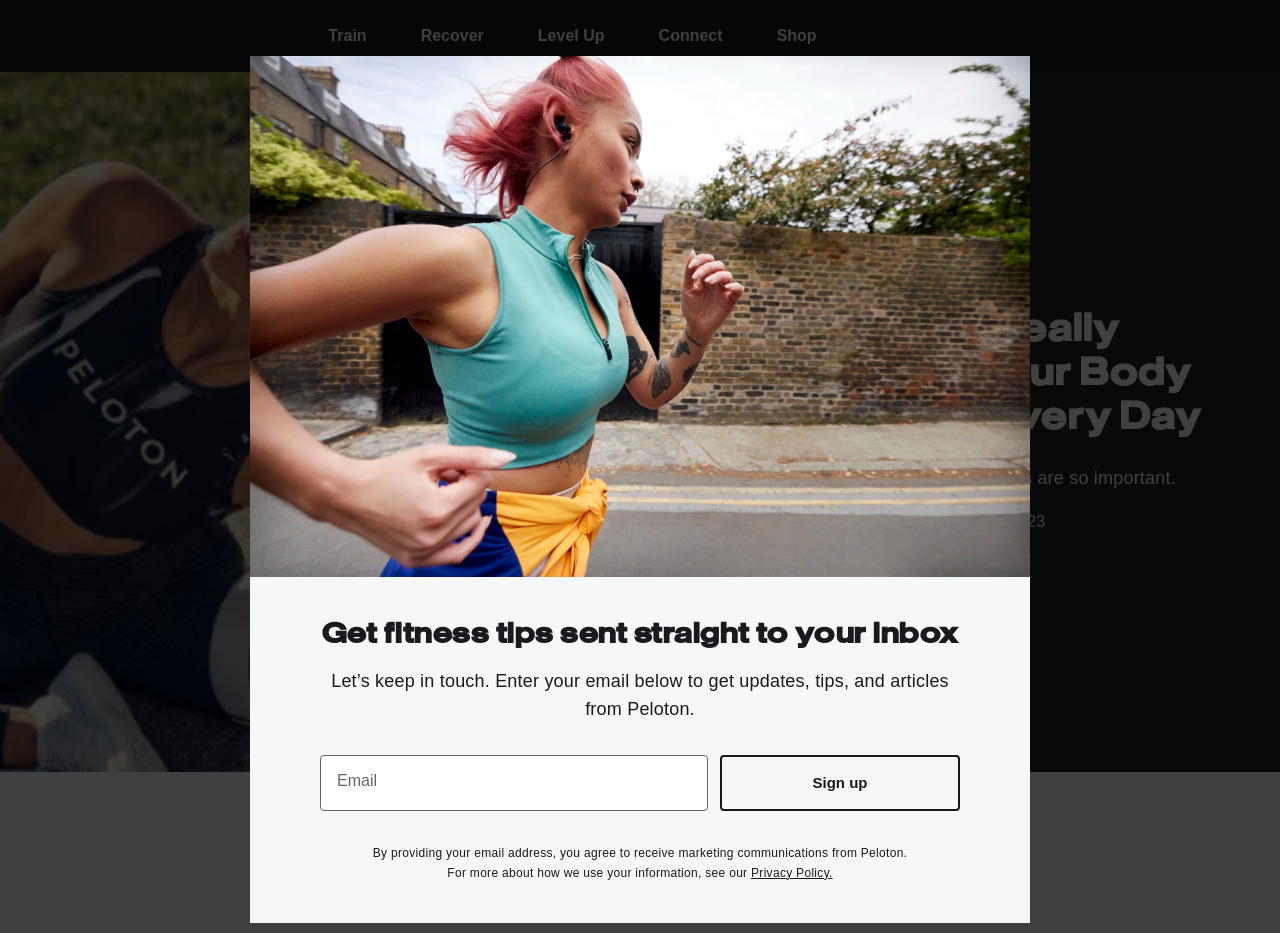Based on the element description, predict the bounding box coordinates (top-left x, top-left y, bottom-right x, bottom-right y) for the UI element in the screenshot: Sign up

[0.562, 0.809, 0.75, 0.869]